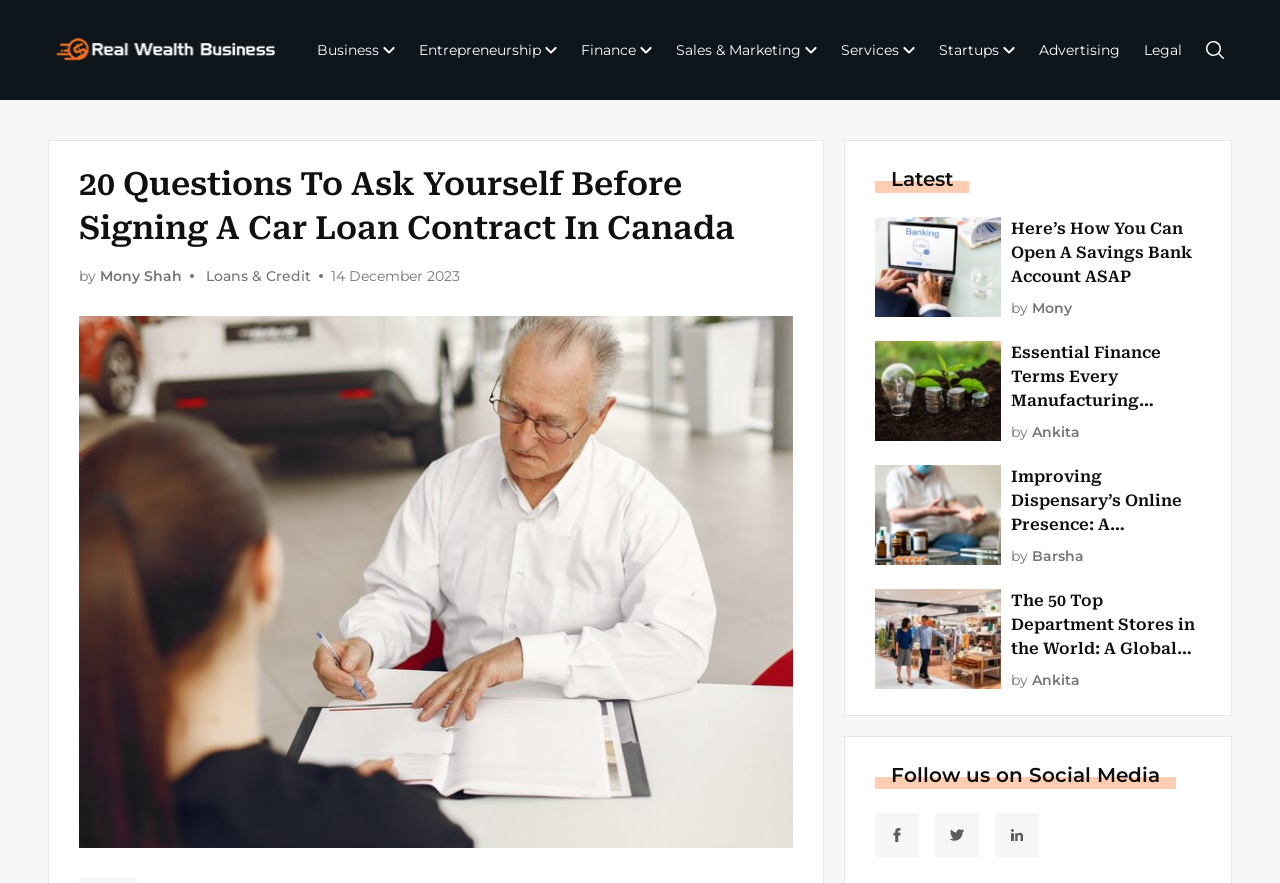Identify the bounding box coordinates of the region I need to click to complete this instruction: "Follow the 'LUNA LUNA: ‘FORGOTTEN FANTASY’’ link".

None